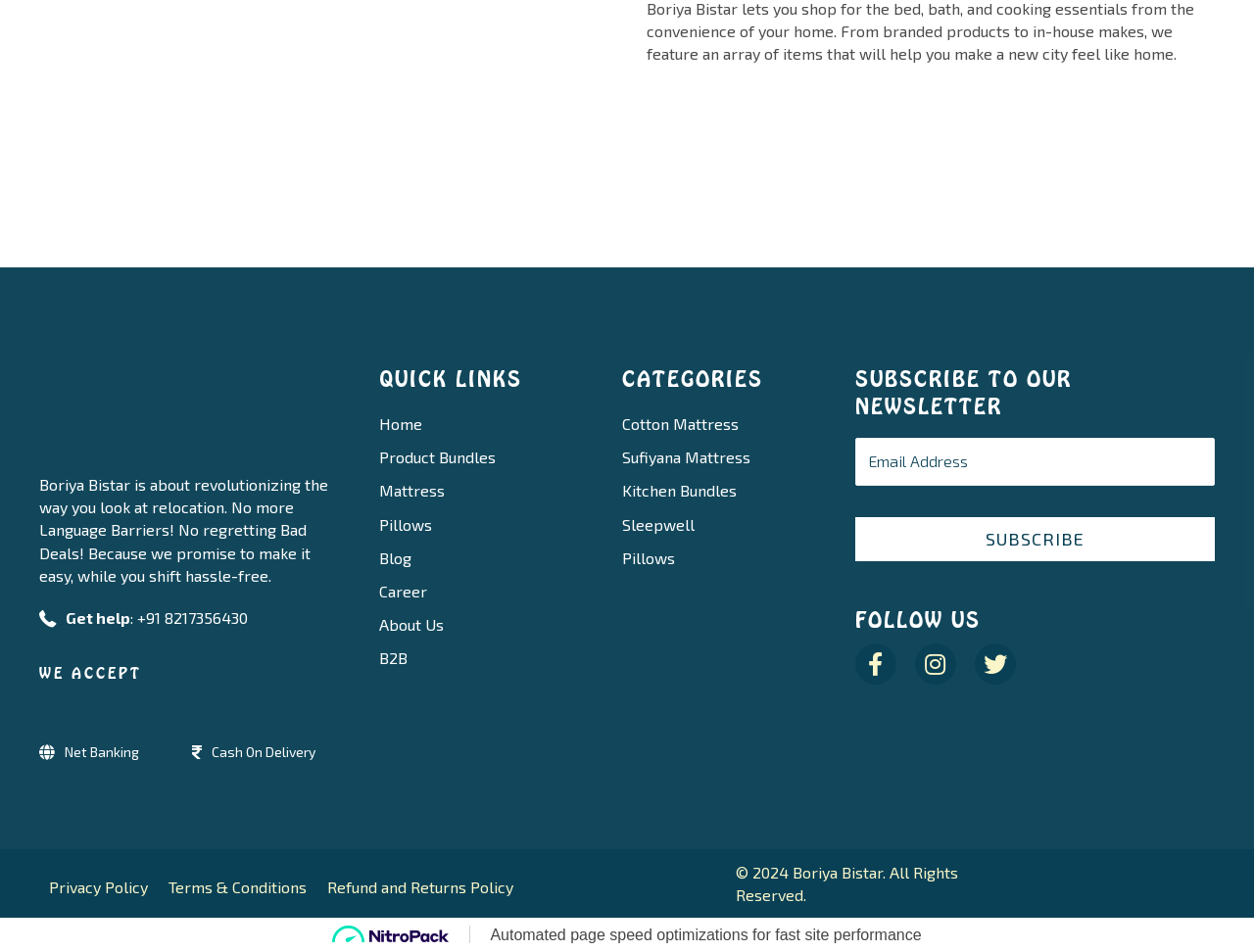What is the logo of Boriya Bistar?
Please answer using one word or phrase, based on the screenshot.

Boriya-bistar-white-logo